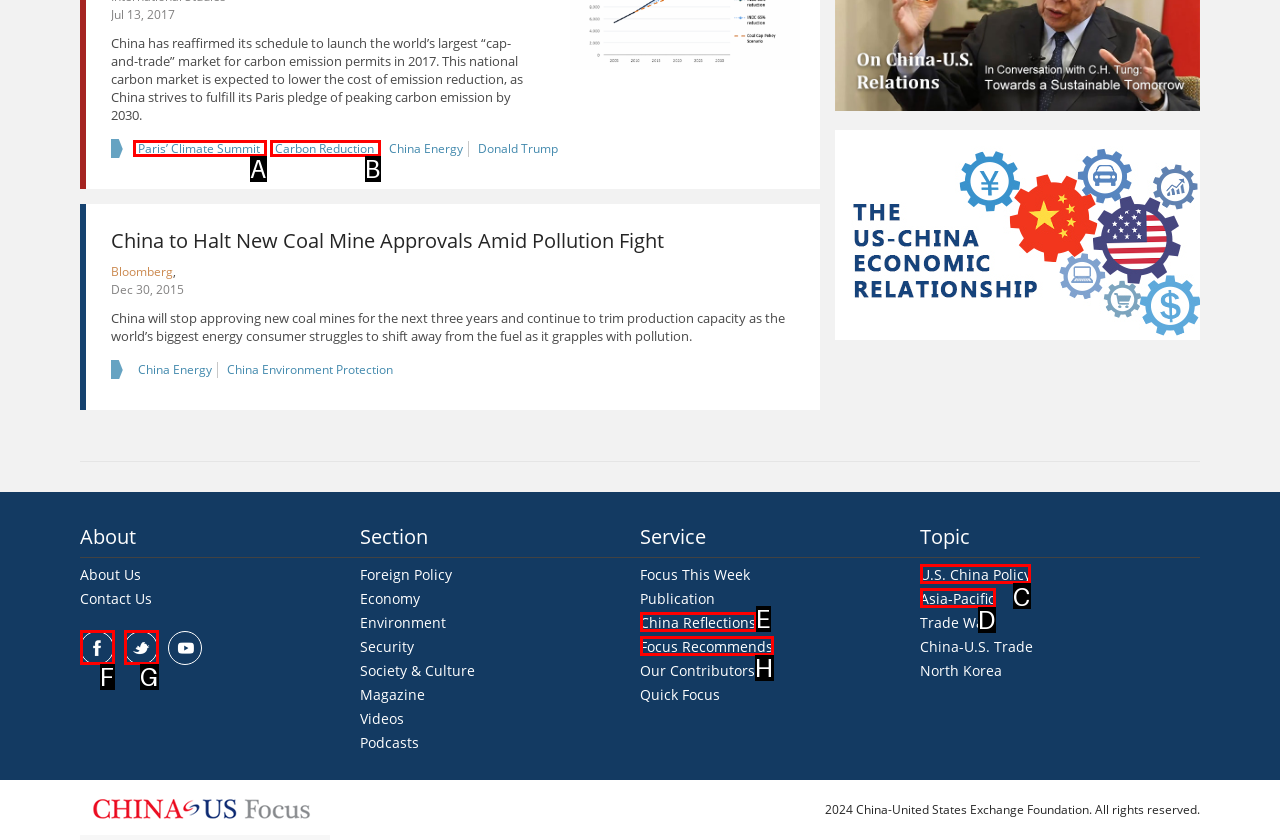Identify the HTML element I need to click to complete this task: Read about U.S. China Policy Provide the option's letter from the available choices.

C